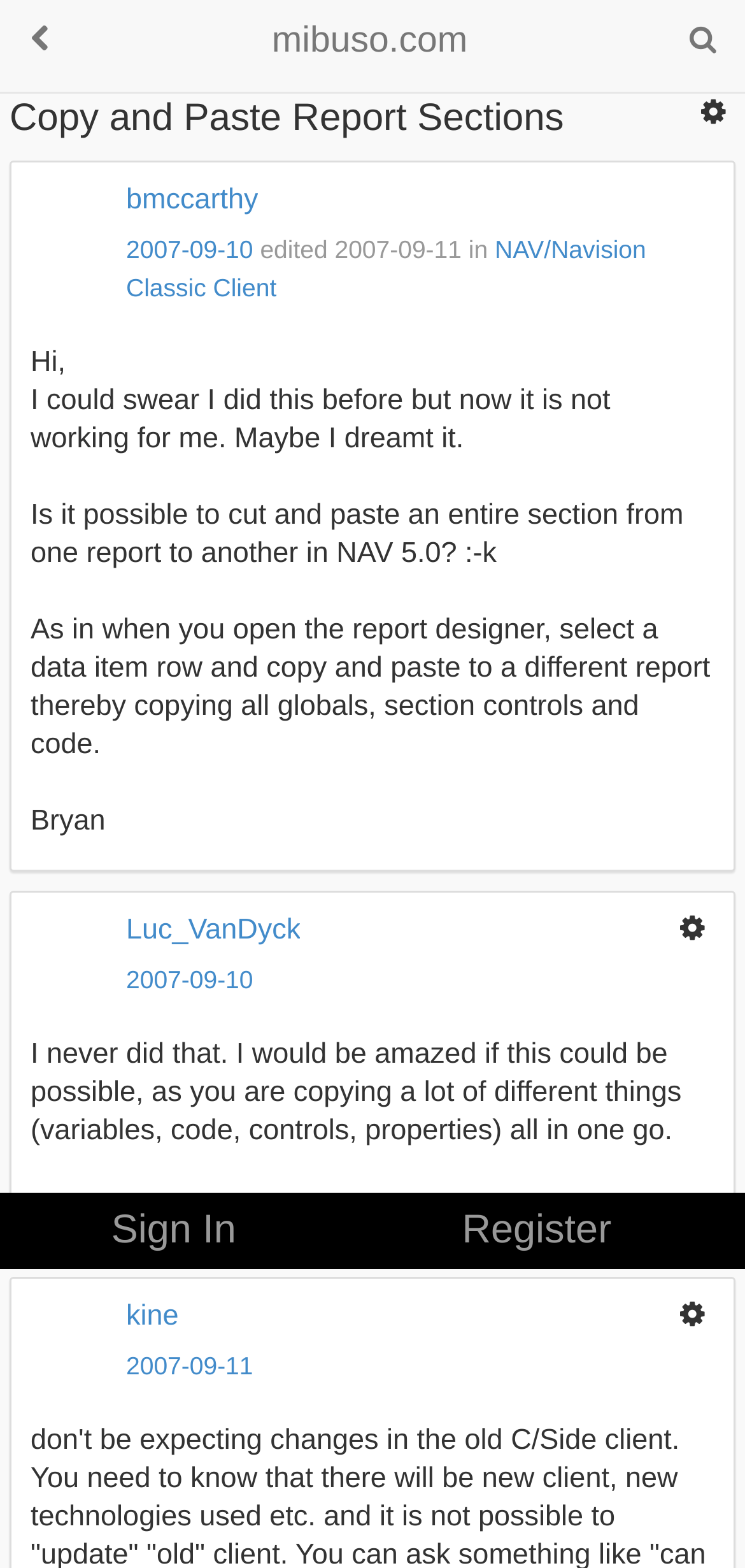Specify the bounding box coordinates of the region I need to click to perform the following instruction: "Click the Options button". The coordinates must be four float numbers in the range of 0 to 1, i.e., [left, top, right, bottom].

[0.928, 0.062, 0.987, 0.083]